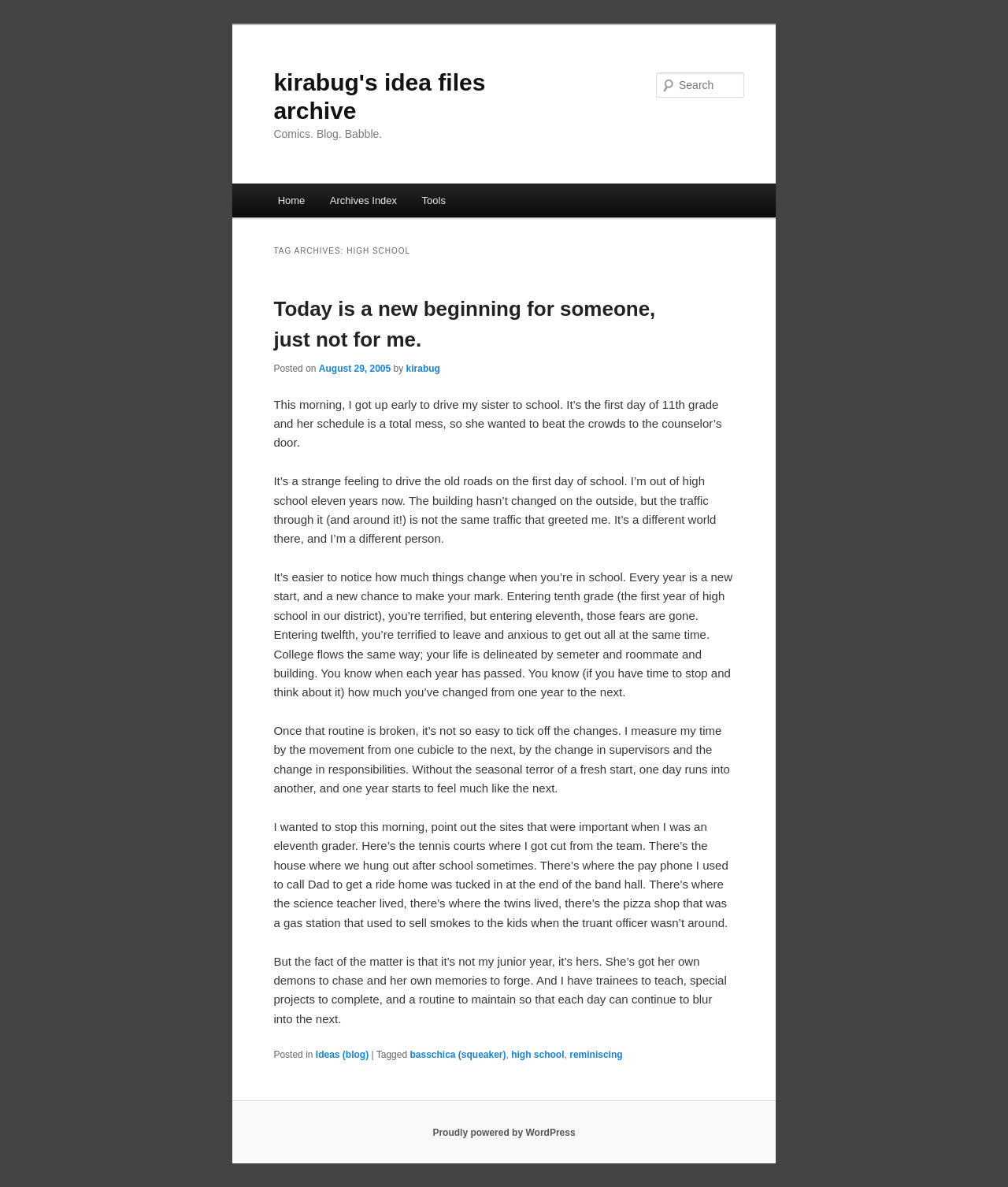Pinpoint the bounding box coordinates of the area that must be clicked to complete this instruction: "Go to Home page".

[0.263, 0.154, 0.315, 0.183]